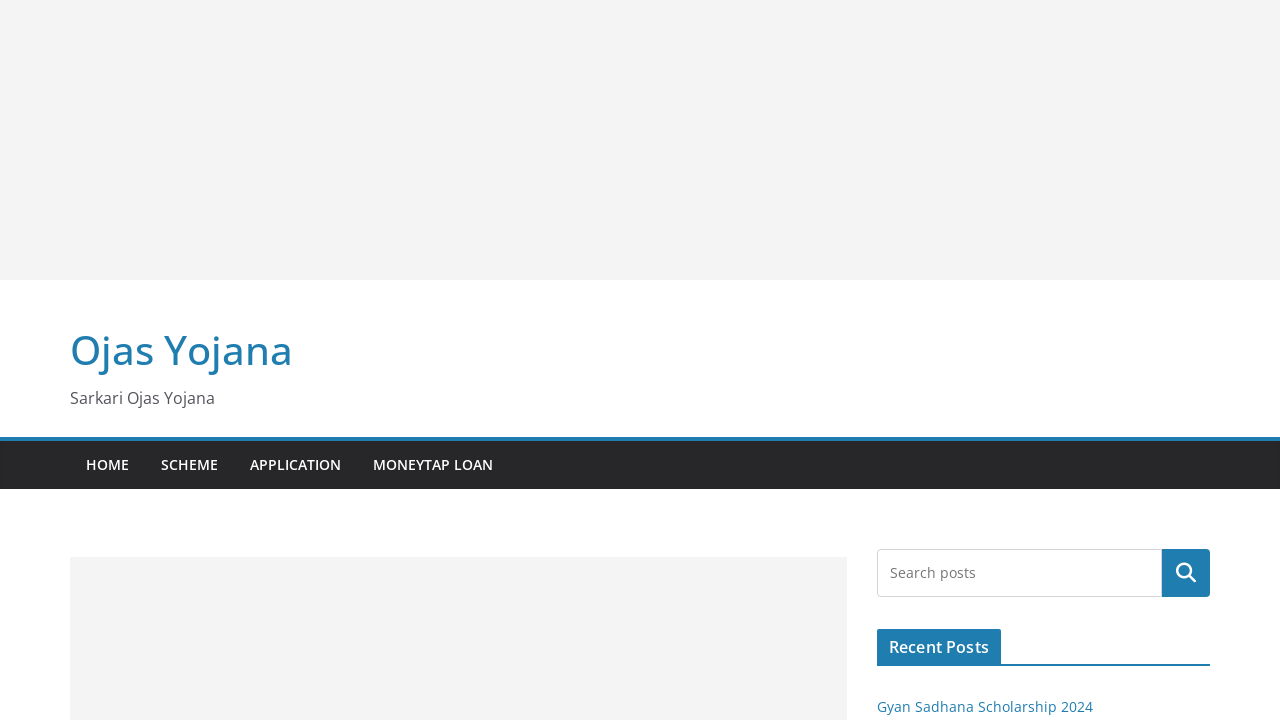Find the bounding box coordinates for the area that must be clicked to perform this action: "go to HOME".

[0.067, 0.626, 0.101, 0.665]